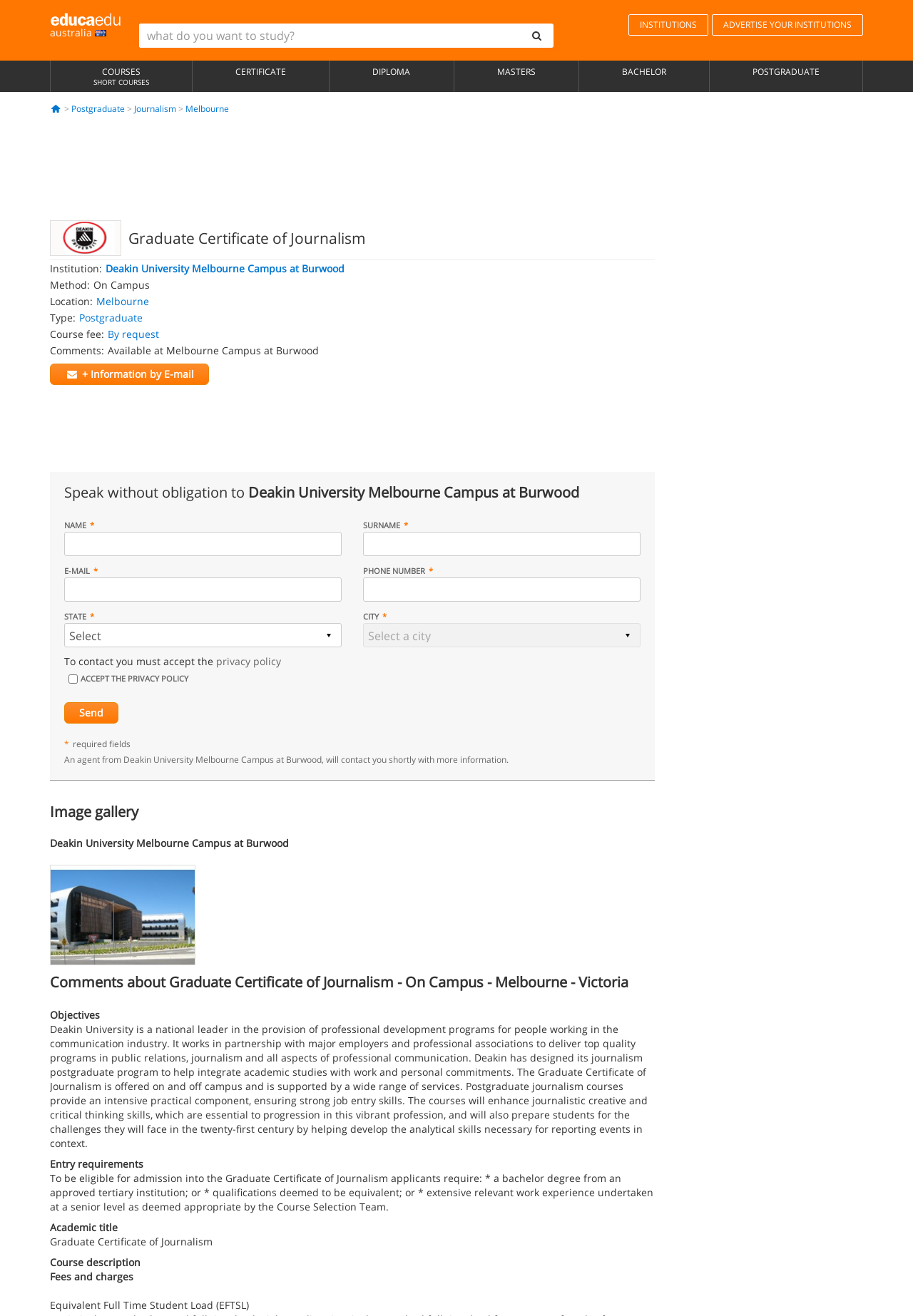What is the name of the institution offering the course?
Answer the question with a single word or phrase derived from the image.

Deakin University